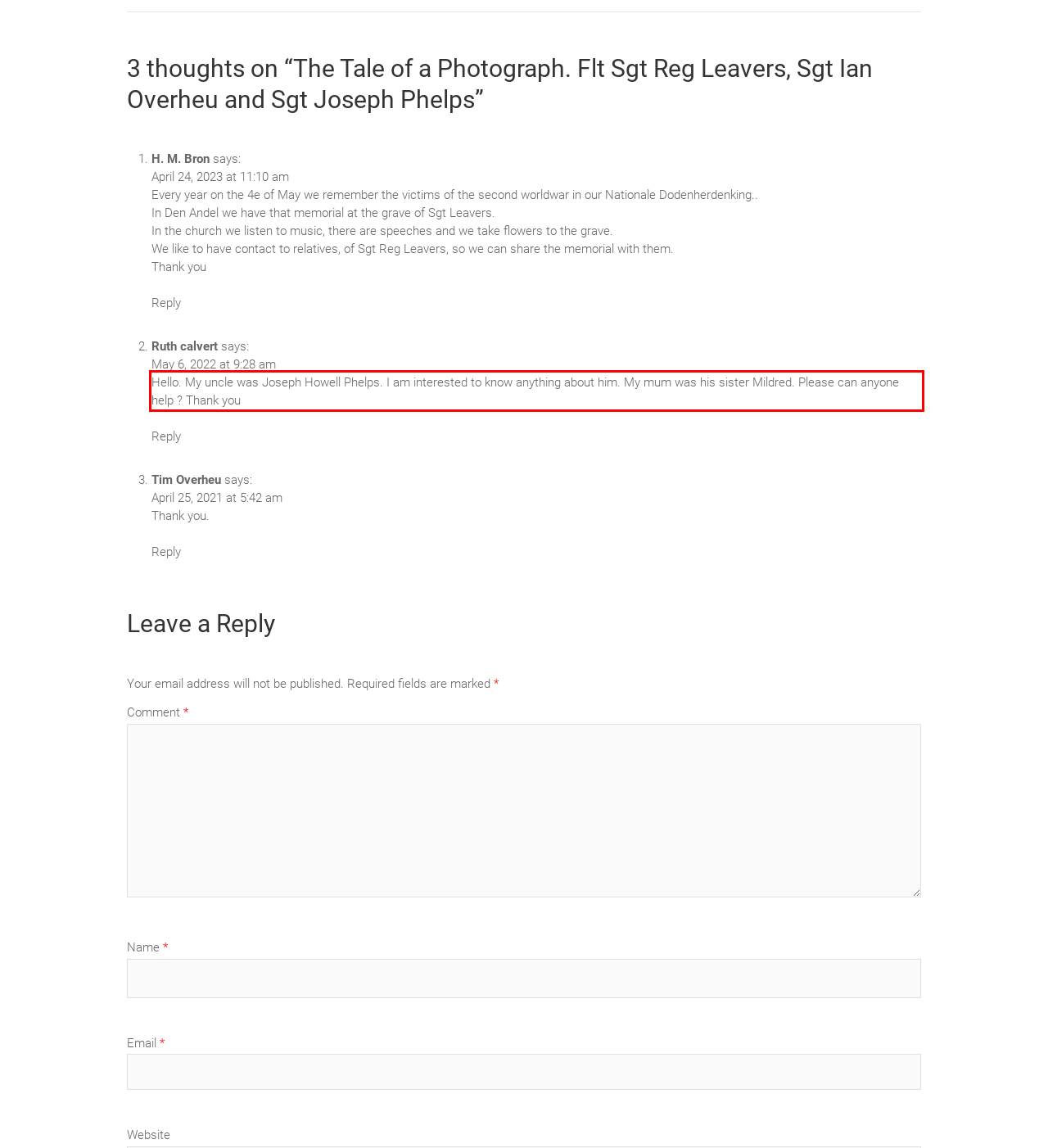Your task is to recognize and extract the text content from the UI element enclosed in the red bounding box on the webpage screenshot.

Hello. My uncle was Joseph Howell Phelps. I am interested to know anything about him. My mum was his sister Mildred. Please can anyone help ? Thank you